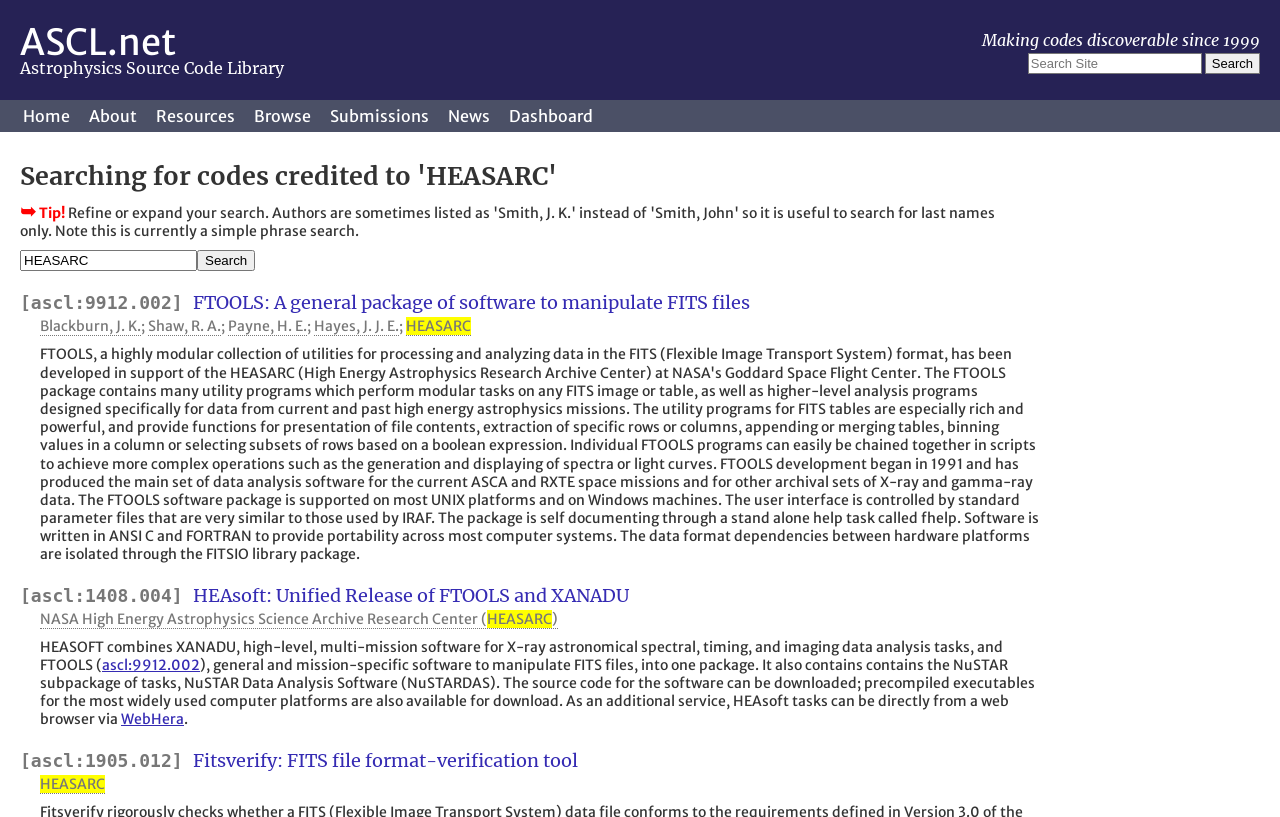Please look at the image and answer the question with a detailed explanation: What is the name of the package that combines XANADU and FTOOLS?

The name of the package is obtained from the link text 'HEAsoft: Unified Release of FTOOLS and XANADU' in the search result.